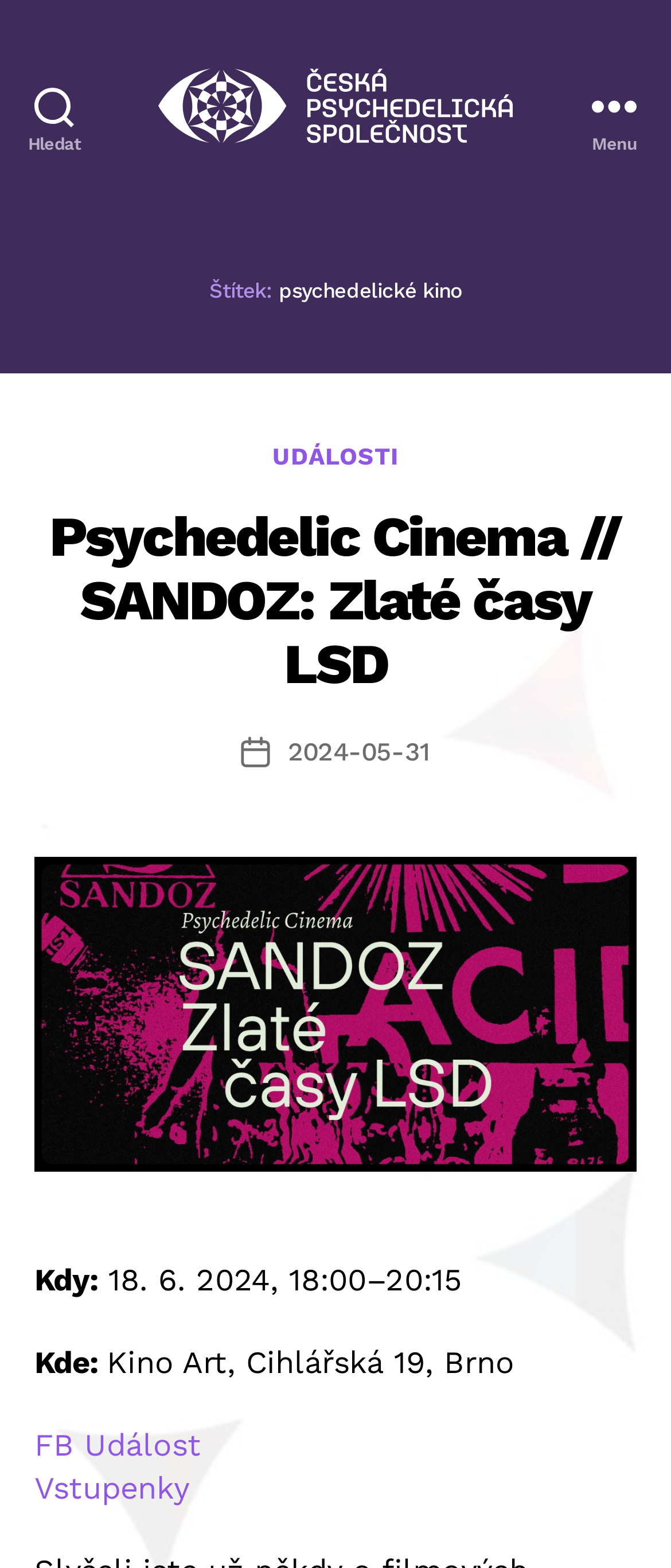Determine the bounding box of the UI component based on this description: "parent_node: Česká psychedelická společnost". The bounding box coordinates should be four float values between 0 and 1, i.e., [left, top, right, bottom].

[0.215, 0.035, 0.785, 0.1]